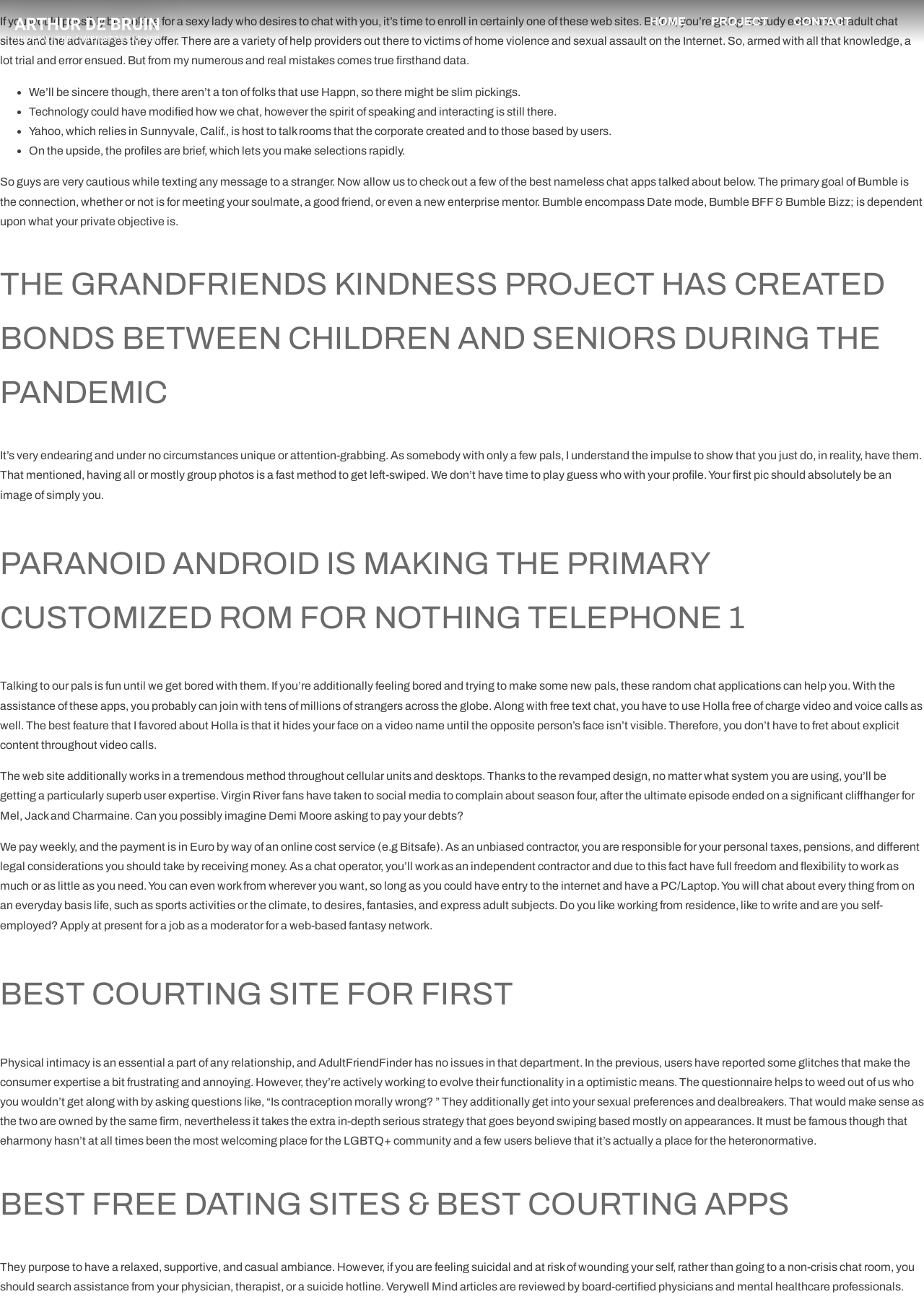Look at the image and answer the question in detail:
What is the payment method for chat operators?

According to the text, chat operators are paid weekly in Euro via an online payment service, such as Bitsafe. As independent contractors, they are responsible for their own taxes, pensions, and other legal considerations.